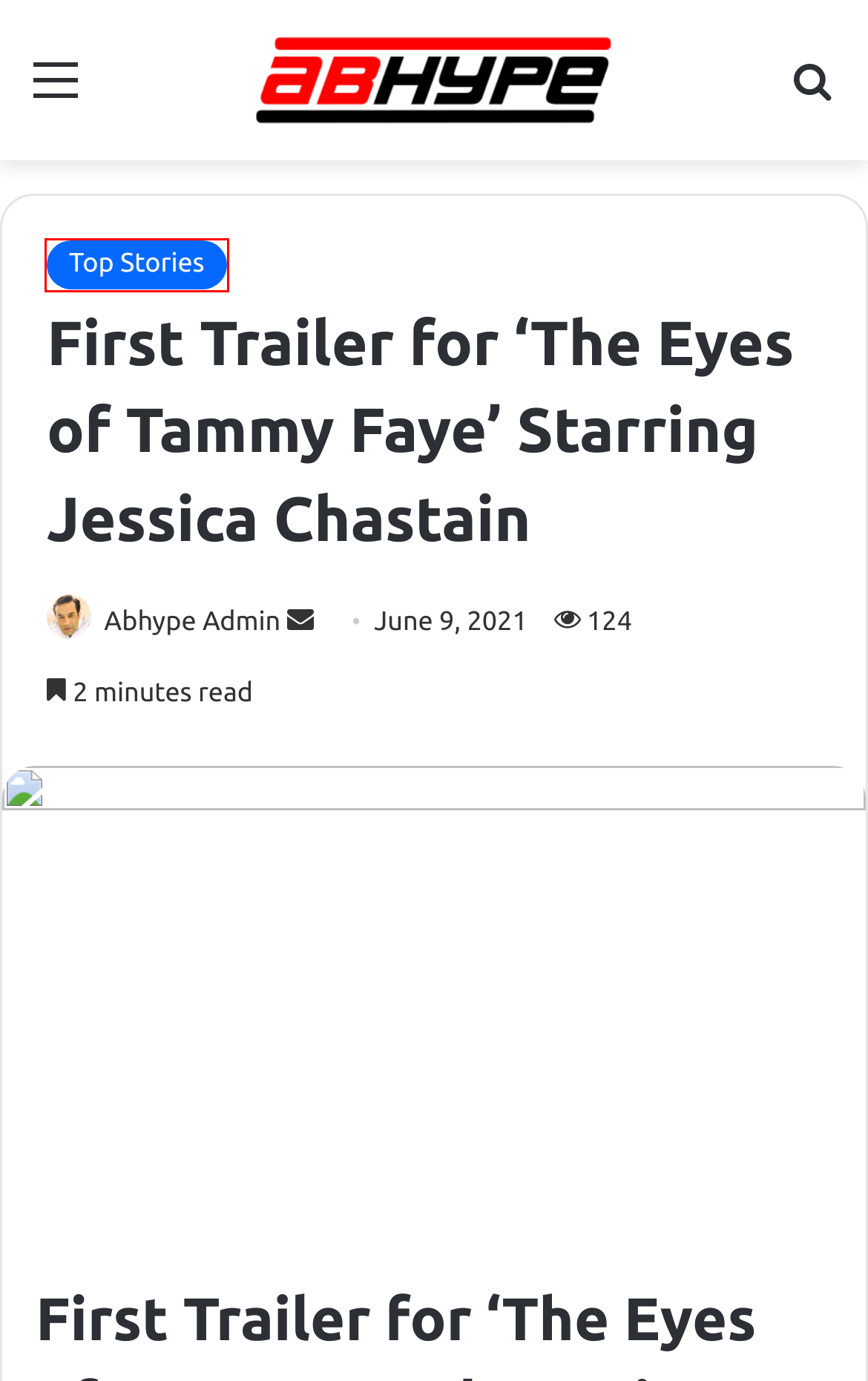You are given a screenshot of a webpage with a red rectangle bounding box. Choose the best webpage description that matches the new webpage after clicking the element in the bounding box. Here are the candidates:
A. Facebook's $META Q2 Results Visualized
B. Abhype - The news site for the 21st century.
C. How 98 Degrees (Mostly) Avoided Boy Band Feuds in the 1990s - Abhype
D. Judge Noreika removed immunity for Hunter Biden. She did not kill herself
E. Top Stories
F. Louisville Countertops Essential in Hospital and Clinic
G. Nick Cannon Reportedly a Father of 7 as Rumored Girlfriend Gives Birth - Abhype
H. Abhype Admin

E